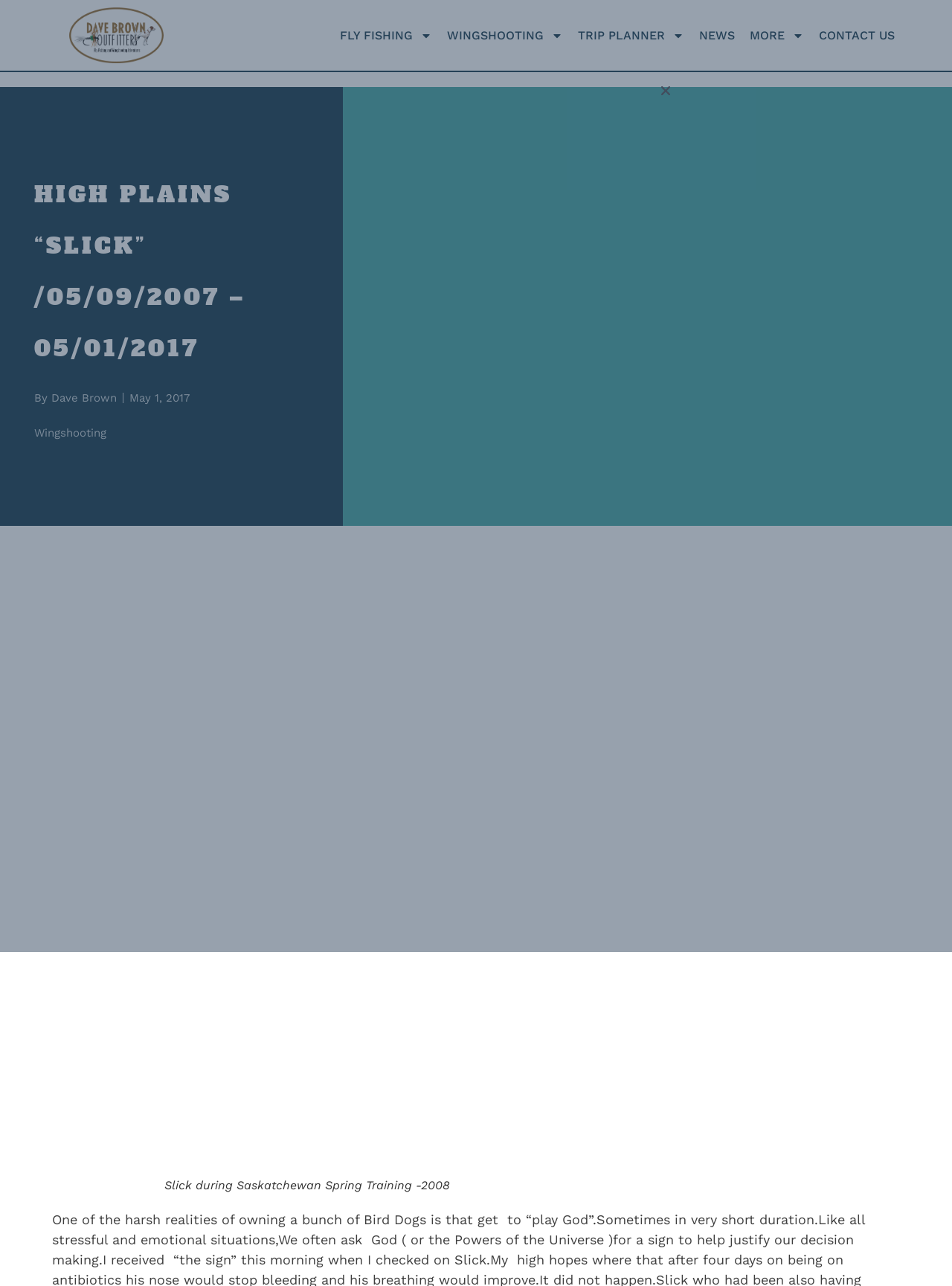Indicate the bounding box coordinates of the element that needs to be clicked to satisfy the following instruction: "Call the phone number". The coordinates should be four float numbers between 0 and 1, i.e., [left, top, right, bottom].

None